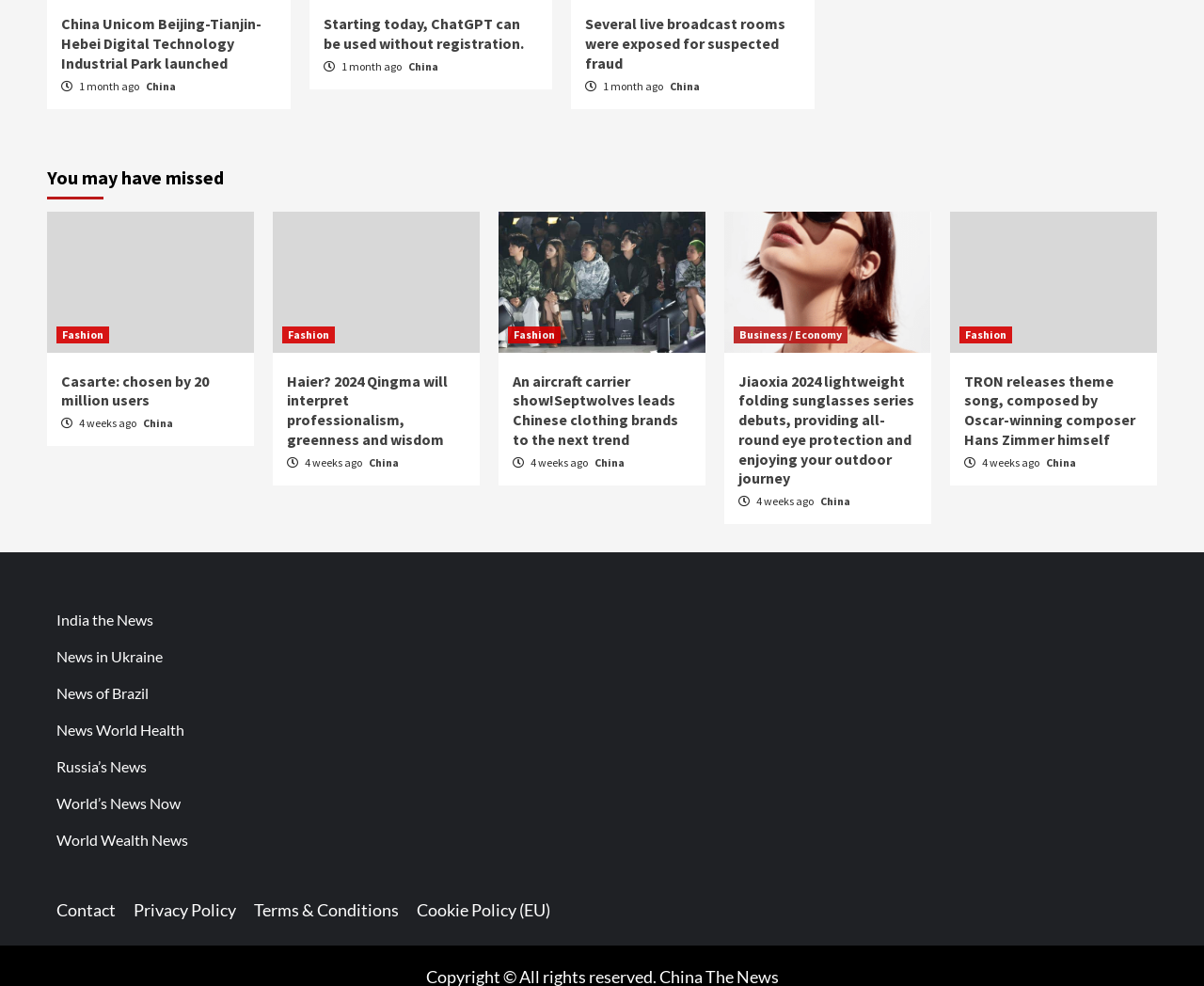Is there a contact page available?
Using the image, provide a concise answer in one word or a short phrase.

Yes